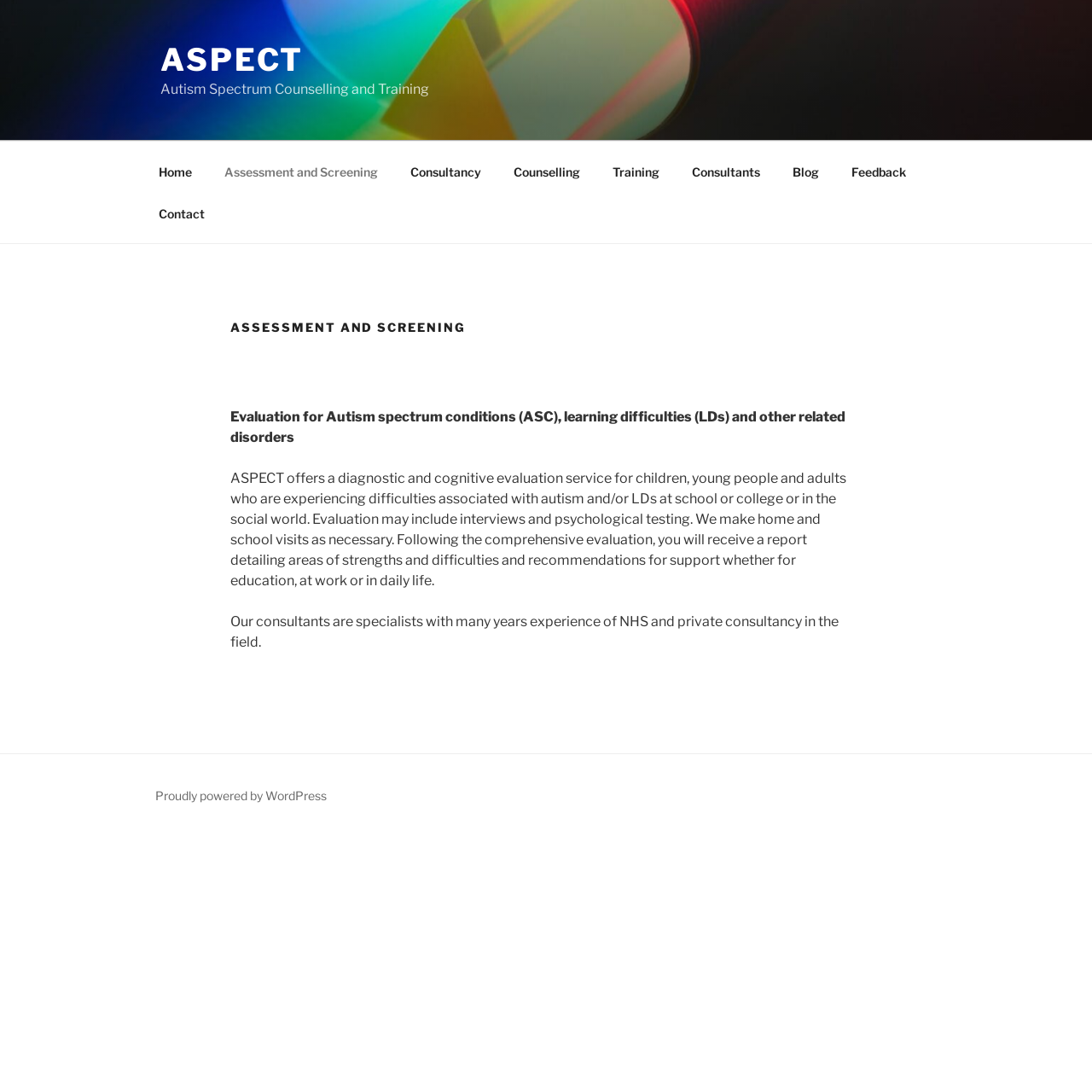Describe all significant elements and features of the webpage.

The webpage is about Assessment and Screening services provided by ASPECT, an organization focused on Autism Spectrum Counselling and Training. 

At the top left corner, there is a "Skip to content" link. Next to it, on the top center, is the organization's logo, which is a link to the homepage, accompanied by a brief description of the organization. 

Below the logo, there is a top menu navigation bar with 8 links: Home, Assessment and Screening, Consultancy, Counselling, Training, Consultants, Blog, and Feedback. The Contact link is placed at the bottom left of the navigation bar.

The main content of the webpage is divided into an article section, which takes up most of the page. It starts with a heading "ASSESSMENT AND SCREENING" followed by three paragraphs of text. The first paragraph explains the evaluation services offered by ASPECT for autism spectrum conditions, learning difficulties, and other related disorders. The second paragraph describes the evaluation process, which may include interviews and psychological testing, and the report that will be provided detailing areas of strengths and difficulties. The third paragraph highlights the experience and specialization of the consultants.

At the bottom of the page, there is a footer section with a link to WordPress, indicating that the website is powered by WordPress.